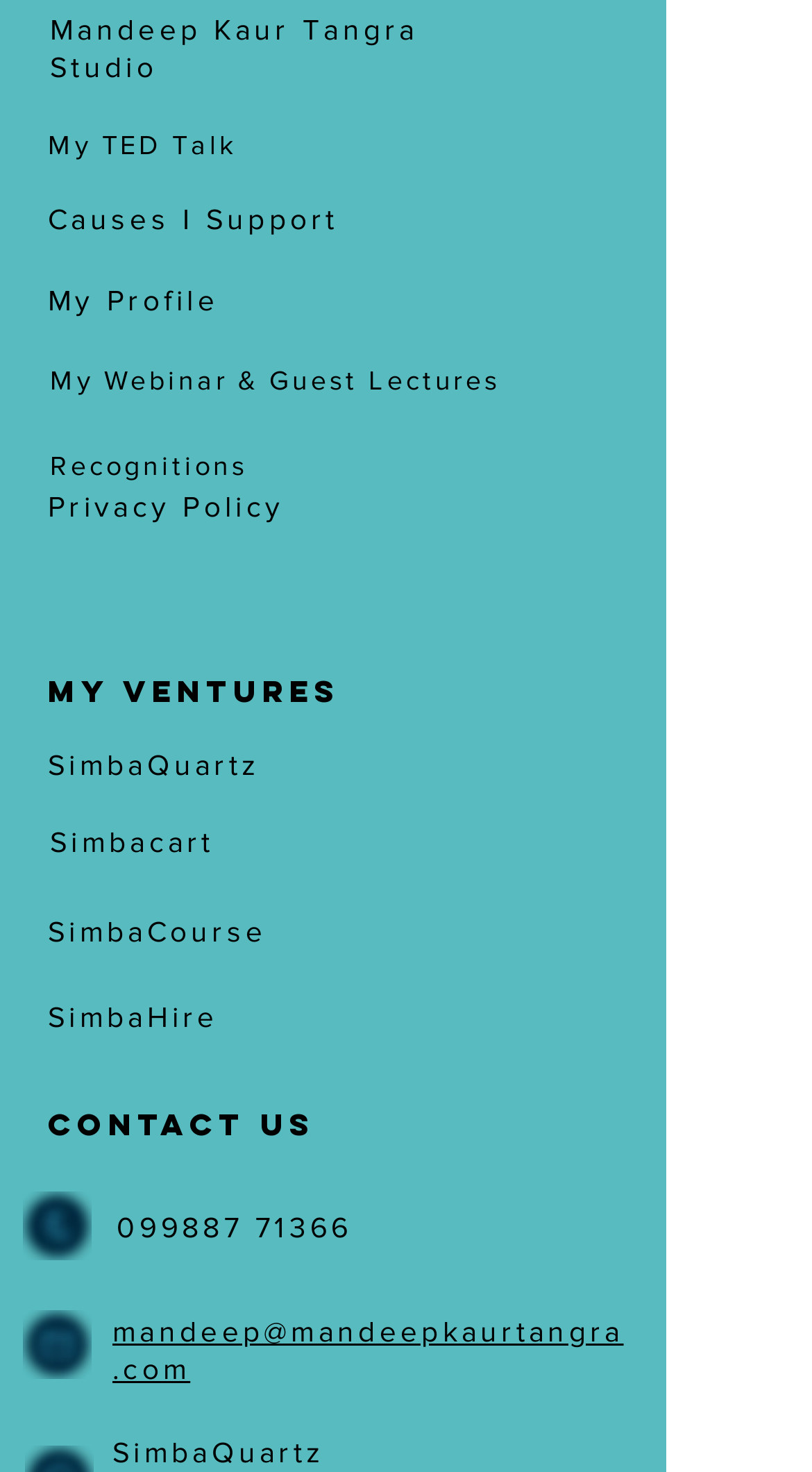What is the contact phone number?
Can you offer a detailed and complete answer to this question?

The answer can be found by looking at the section with the heading 'Contact US', where a link with the phone number '099887 71366' is present.